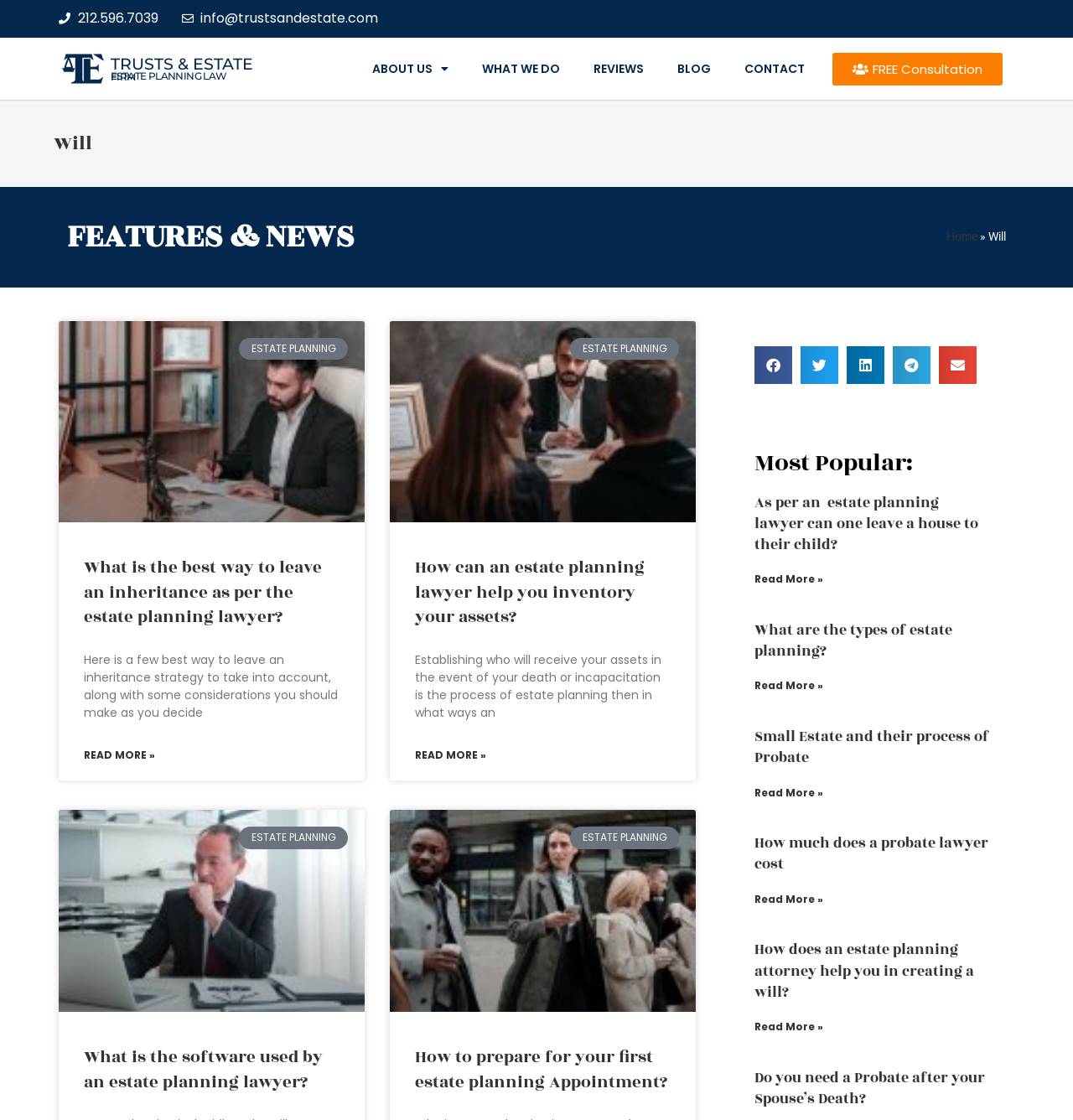Detail the features and information presented on the webpage.

The webpage is about Will Archives and Estate Planning, with a focus on a law firm that provides estate planning services. At the top, there are two phone numbers and an email address, followed by a navigation menu with links to "Estate planning", "TRUSTS & ESTATE", "ESTATE PLANNING LAW FIRM", "ABOUT US", "WHAT WE DO", "REVIEWS", "BLOG", and "CONTACT".

Below the navigation menu, there is a heading "Will" and a subheading "FEATURES & NEWS". The main content of the page is divided into three columns. The left column has two articles with headings "What is the best way to leave an inheritance as per the estate planning lawyer?" and "How can an estate planning lawyer help you inventory your assets?". Each article has a brief summary and a "Read more" link.

The middle column has three articles with headings "What is the software used by an estate planning lawyer?", "How to prepare for your first estate planning Appointment?", and another article with a similar topic. Again, each article has a brief summary and a "Read more" link.

The right column has five articles with headings "As per an estate planning lawyer can one leave a house to their child?", "What are the types of estate planning?", "Small Estate and their process of Probate", "How much does a probate lawyer cost", and "How does an estate planning attorney help you in creating a will?". Each article has a brief summary and a "Read more" link.

At the bottom of the page, there are social media sharing buttons for Facebook, Twitter, LinkedIn, Telegram, and Email. There is also a section titled "Most Popular:" with links to more articles on estate planning topics.